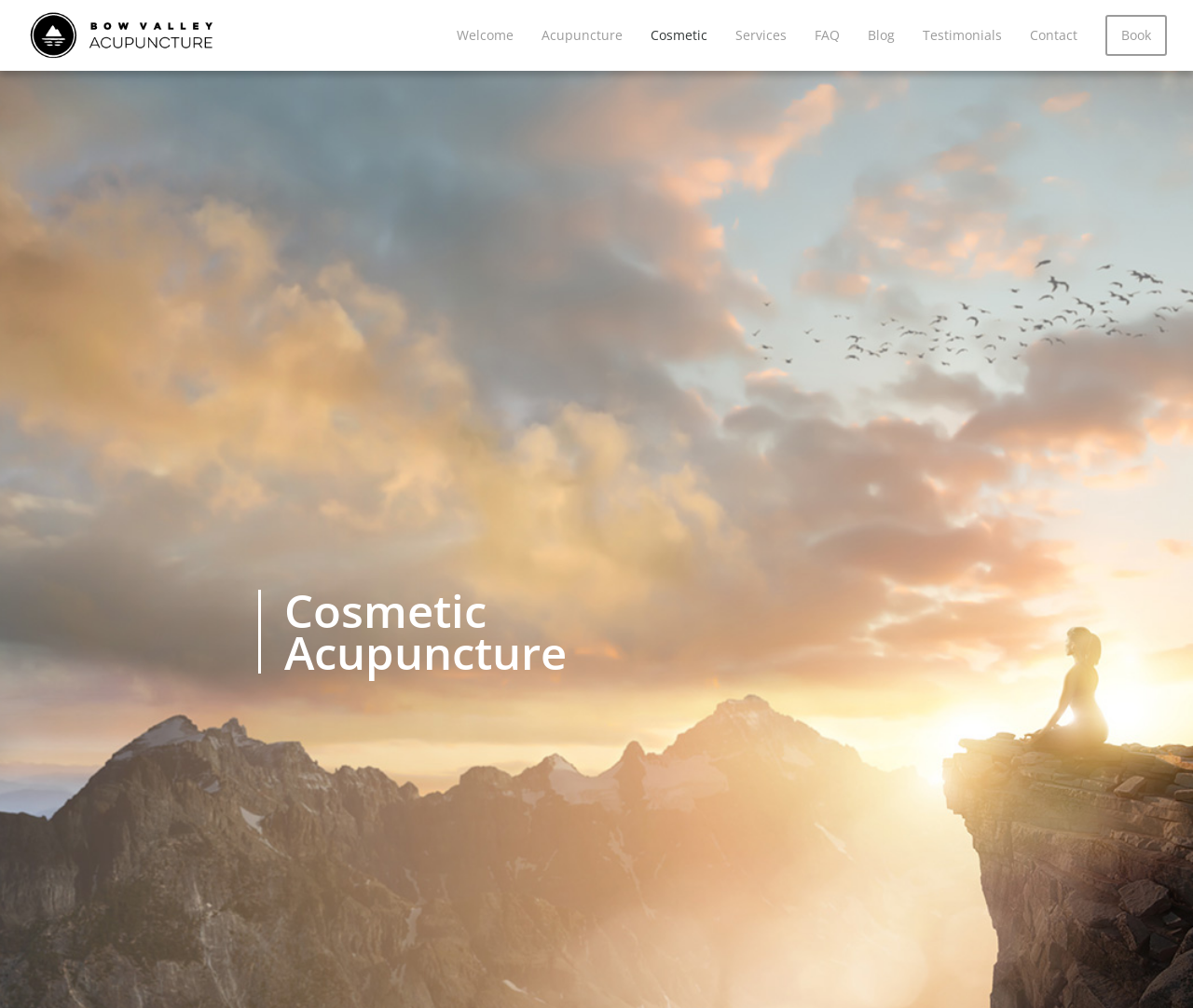Please mark the bounding box coordinates of the area that should be clicked to carry out the instruction: "read testimonials".

[0.762, 0.016, 0.852, 0.054]